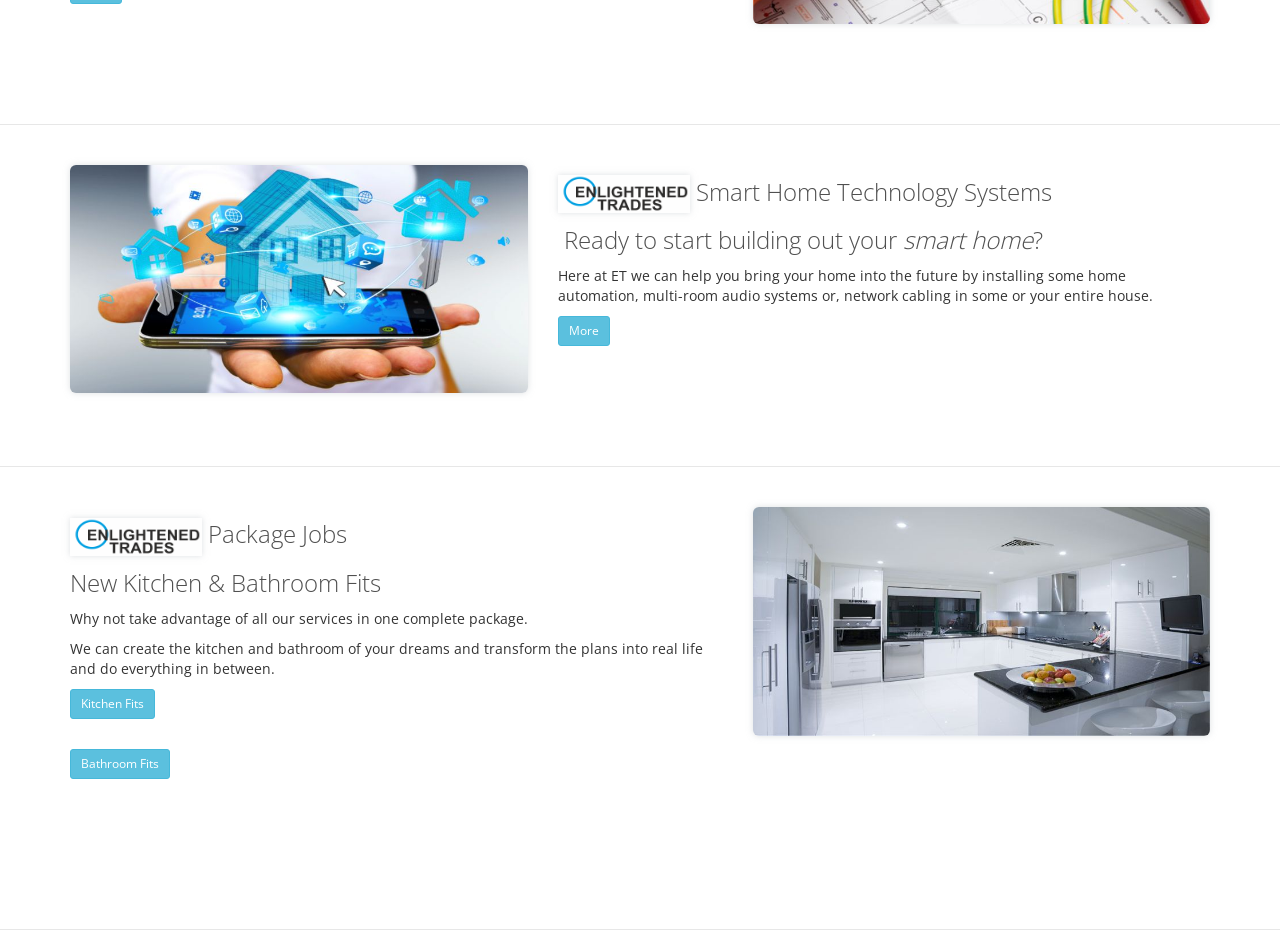Determine the bounding box for the described HTML element: "More". Ensure the coordinates are four float numbers between 0 and 1 in the format [left, top, right, bottom].

[0.436, 0.343, 0.476, 0.363]